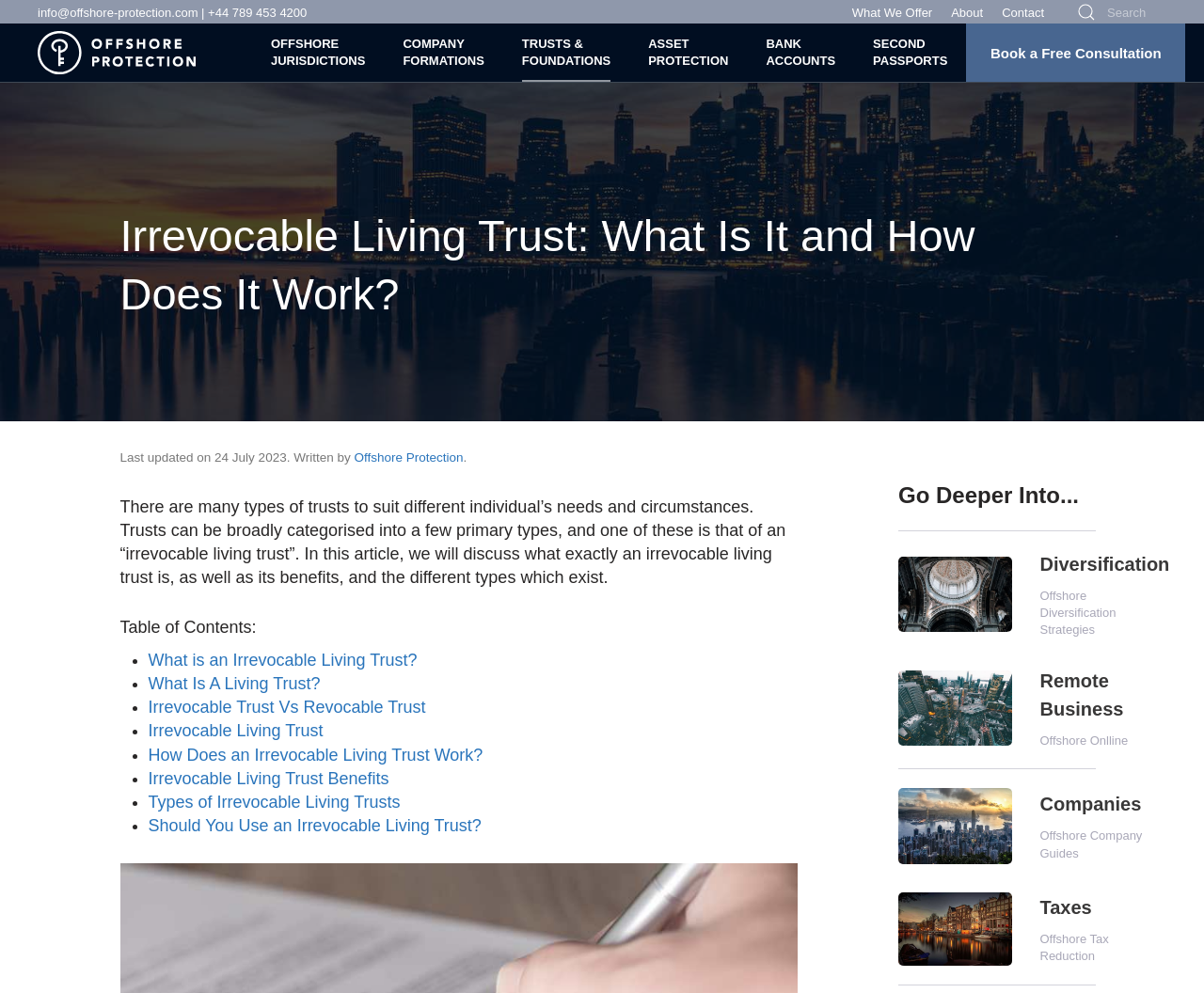Using the element description provided, determine the bounding box coordinates in the format (top-left x, top-left y, bottom-right x, bottom-right y). Ensure that all values are floating point numbers between 0 and 1. Element description: Book a Free Consultation

[0.796, 0.024, 0.991, 0.082]